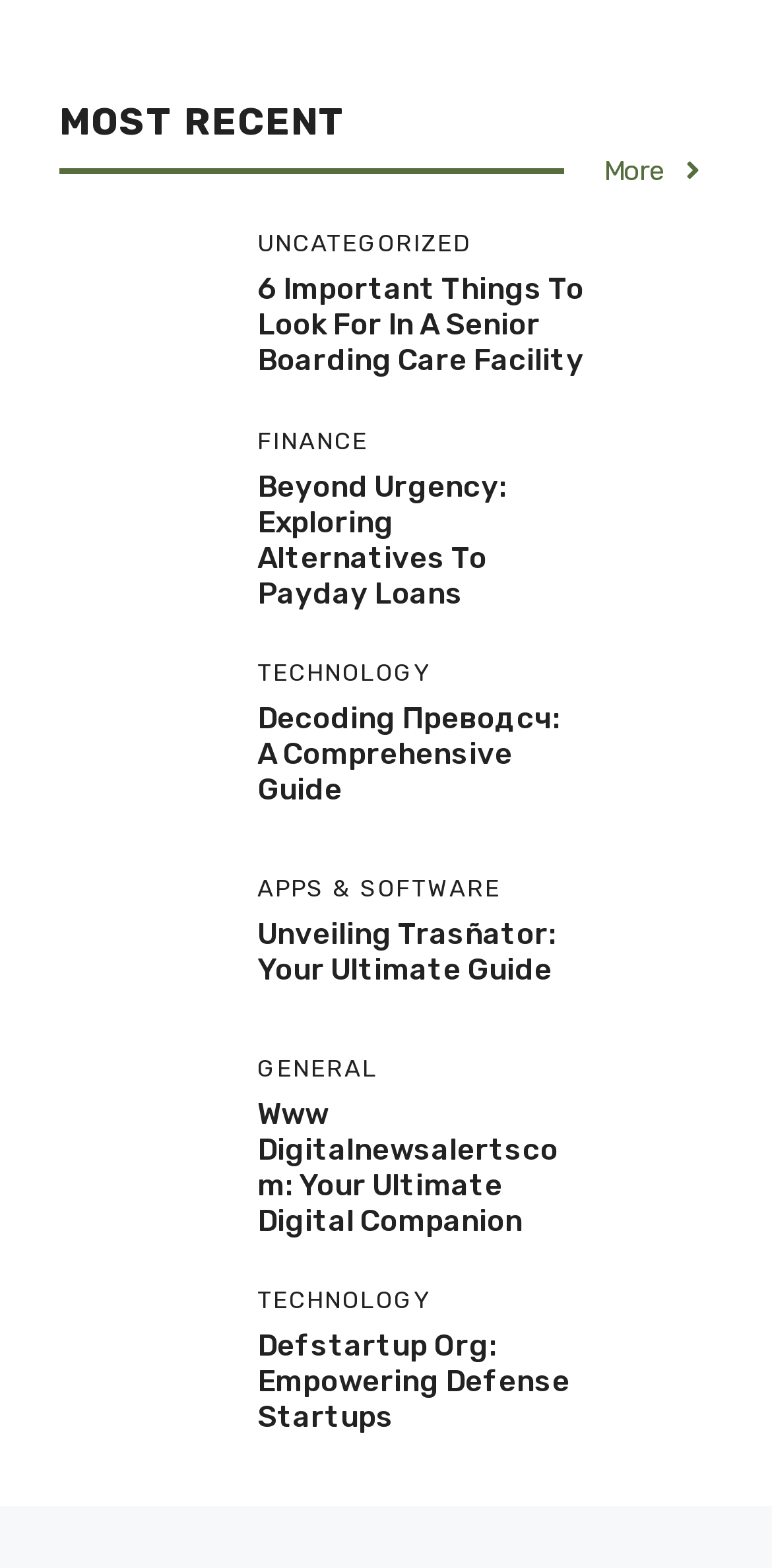Identify the bounding box coordinates for the element that needs to be clicked to fulfill this instruction: "Explore '6 Important Things To Look For In A Senior Boarding Care Facility'". Provide the coordinates in the format of four float numbers between 0 and 1: [left, top, right, bottom].

[0.333, 0.173, 0.756, 0.241]